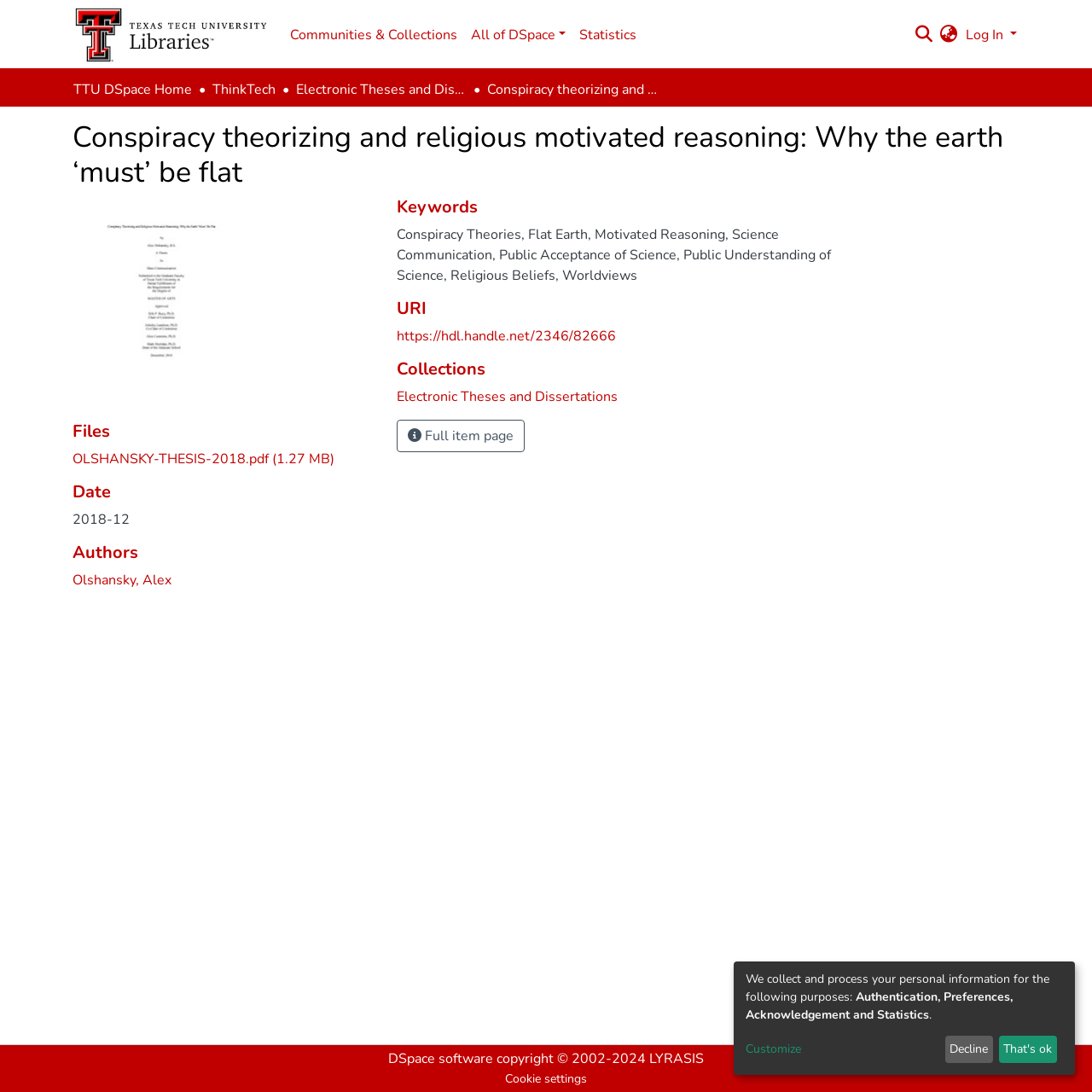Identify the bounding box coordinates necessary to click and complete the given instruction: "Log in".

[0.882, 0.017, 0.934, 0.046]